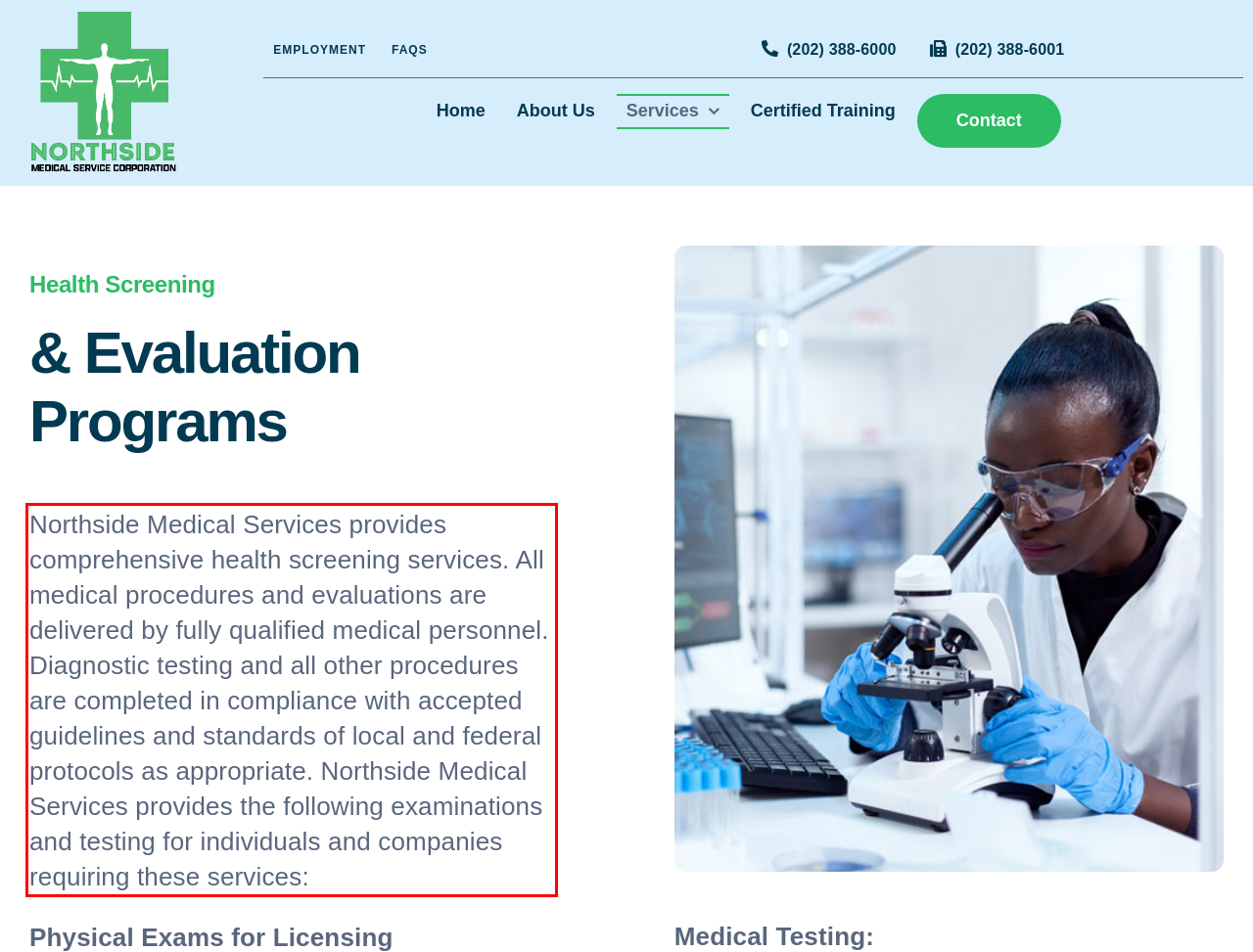Analyze the webpage screenshot and use OCR to recognize the text content in the red bounding box.

Northside Medical Services provides comprehensive health screening services. All medical procedures and evaluations are delivered by fully qualified medical personnel. Diagnostic testing and all other procedures are completed in compliance with accepted guidelines and standards of local and federal protocols as appropriate. Northside Medical Services provides the following examinations and testing for individuals and companies requiring these services: